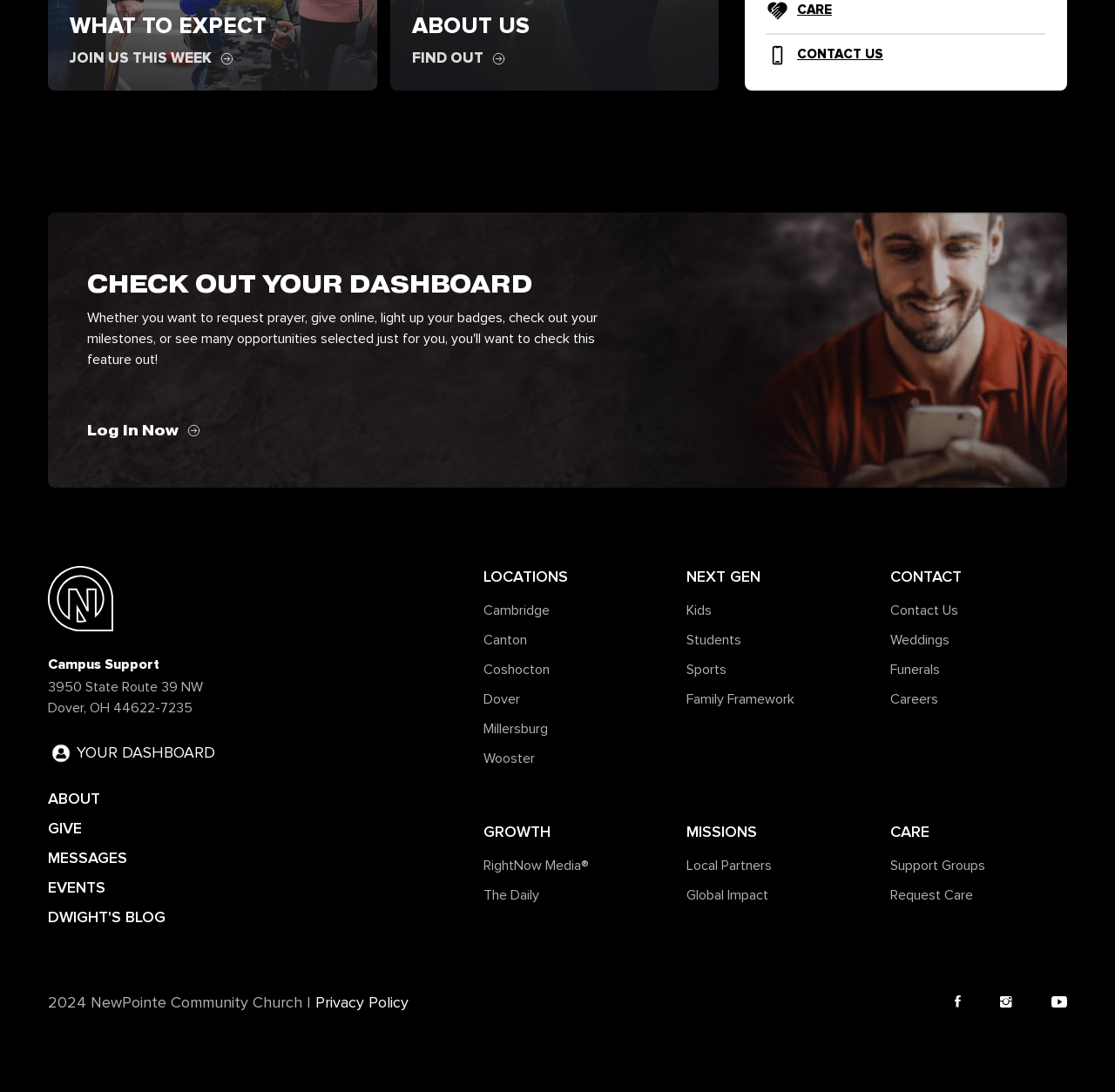Please identify the bounding box coordinates of the region to click in order to complete the task: "Click on 'JOIN US THIS WEEK'". The coordinates must be four float numbers between 0 and 1, specified as [left, top, right, bottom].

[0.062, 0.044, 0.318, 0.063]